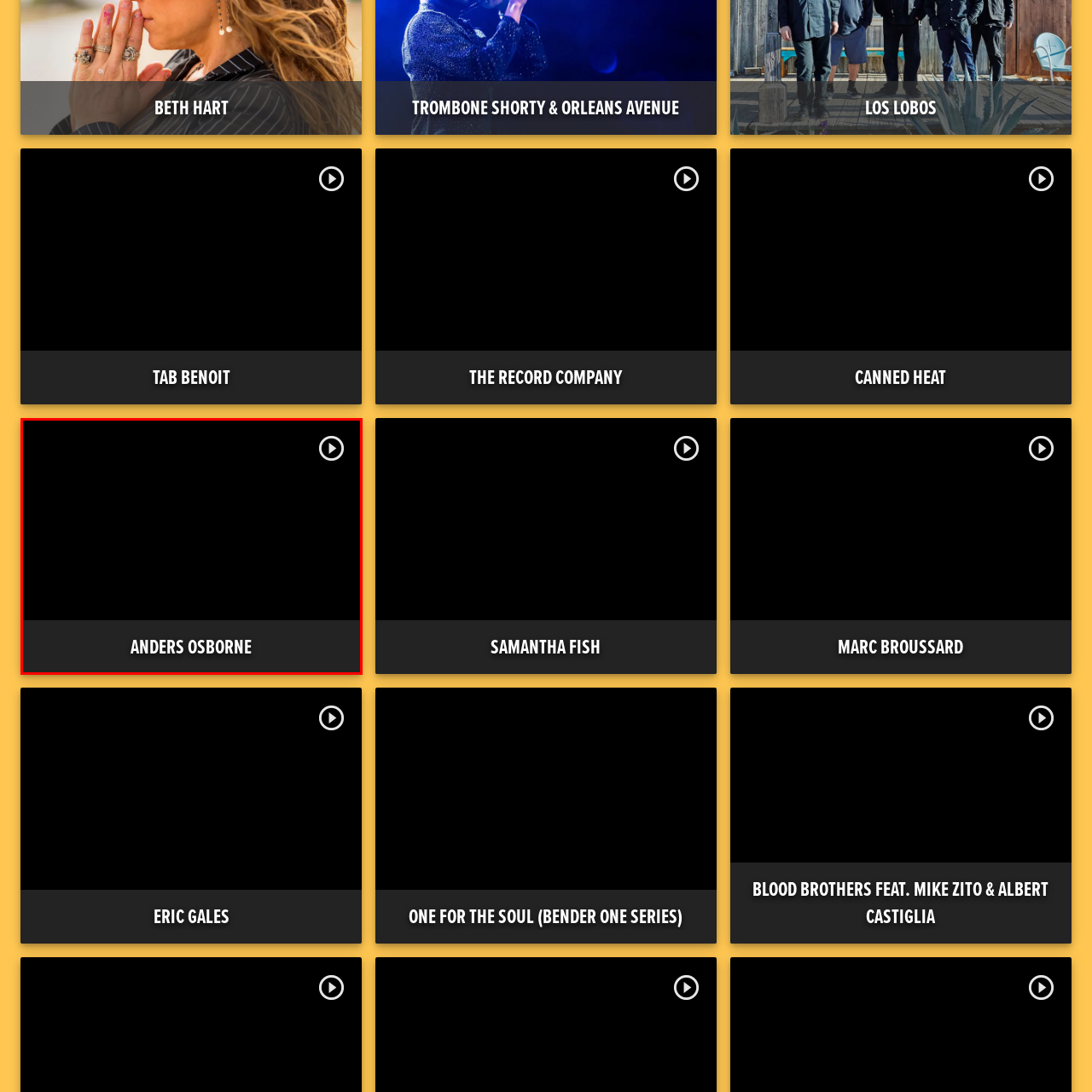Give a detailed caption for the image that is encased within the red bounding box.

The image features Anders Osborne, an acclaimed musician known for his unique blend of rock, blues, and Americana. Prominently displayed beneath the image is his name, "ANDERS OSBORNE," highlighted in bold, striking white letters against a dark background. To the right of his name, there's a play button icon, suggesting the option to listen to a track or performance by him. This visual presentation ties in with the music theme of the page, inviting visitors to engage with his work while celebrating his artistic contributions to the genre.